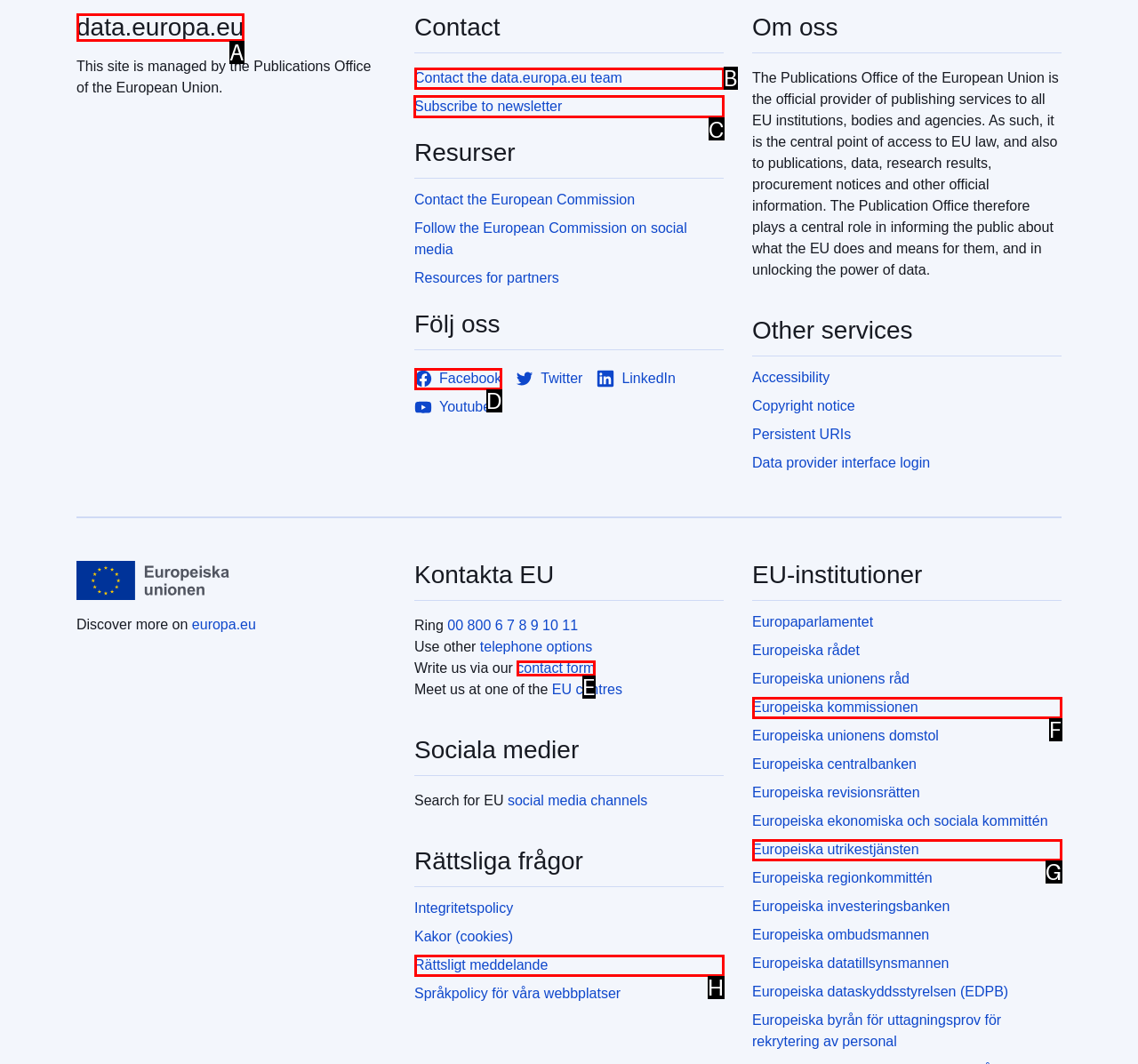Determine which element should be clicked for this task: Subscribe to newsletter
Answer with the letter of the selected option.

C